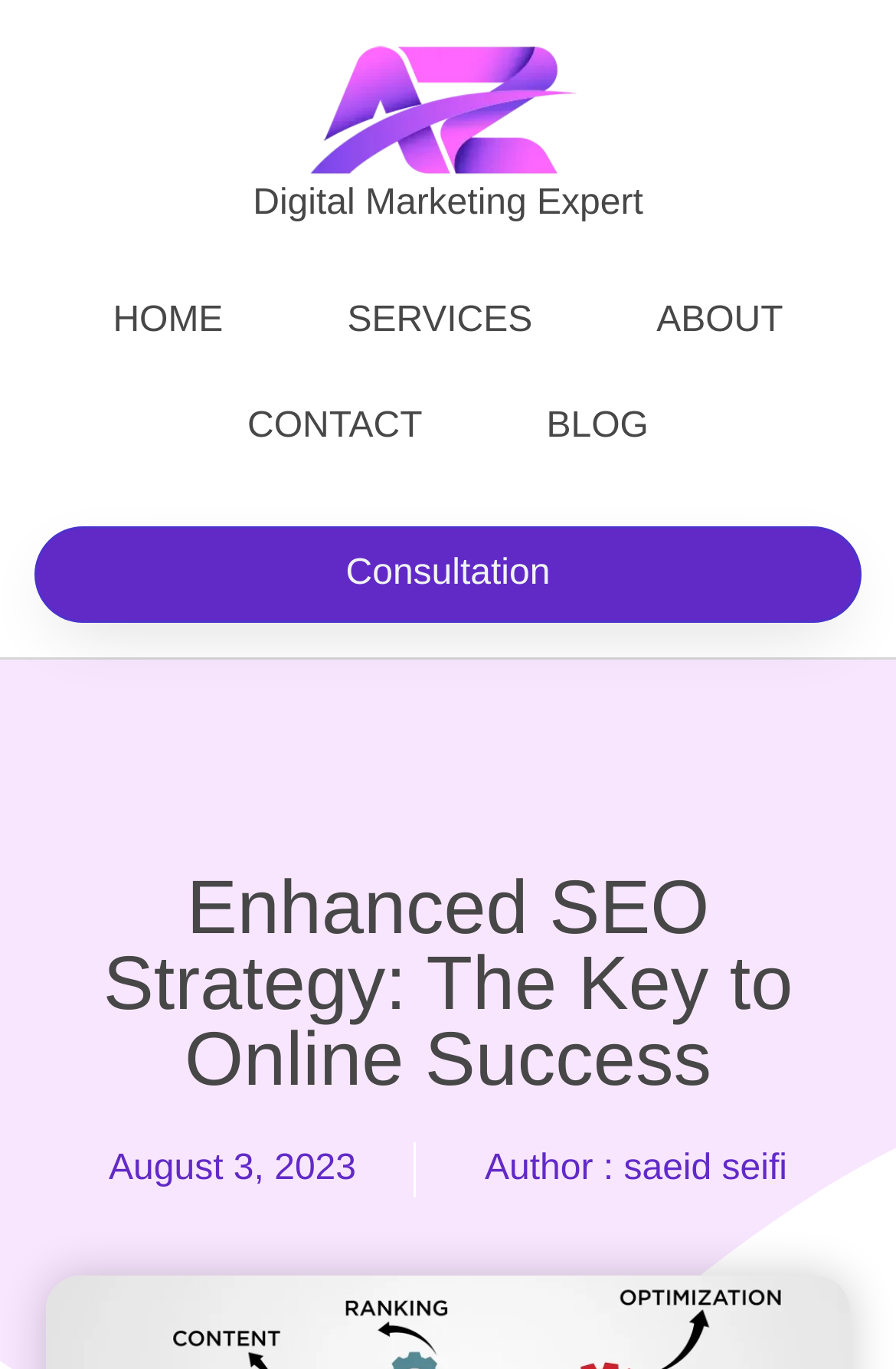Who is the author of the article? Look at the image and give a one-word or short phrase answer.

saeid seifi